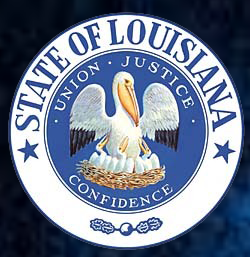What is written at the top of the circular band?
Using the details from the image, give an elaborate explanation to answer the question.

The circular band surrounding the pelican has the words 'STATE OF LOUISIANA' written at the top, which clearly indicates the official seal of the state.